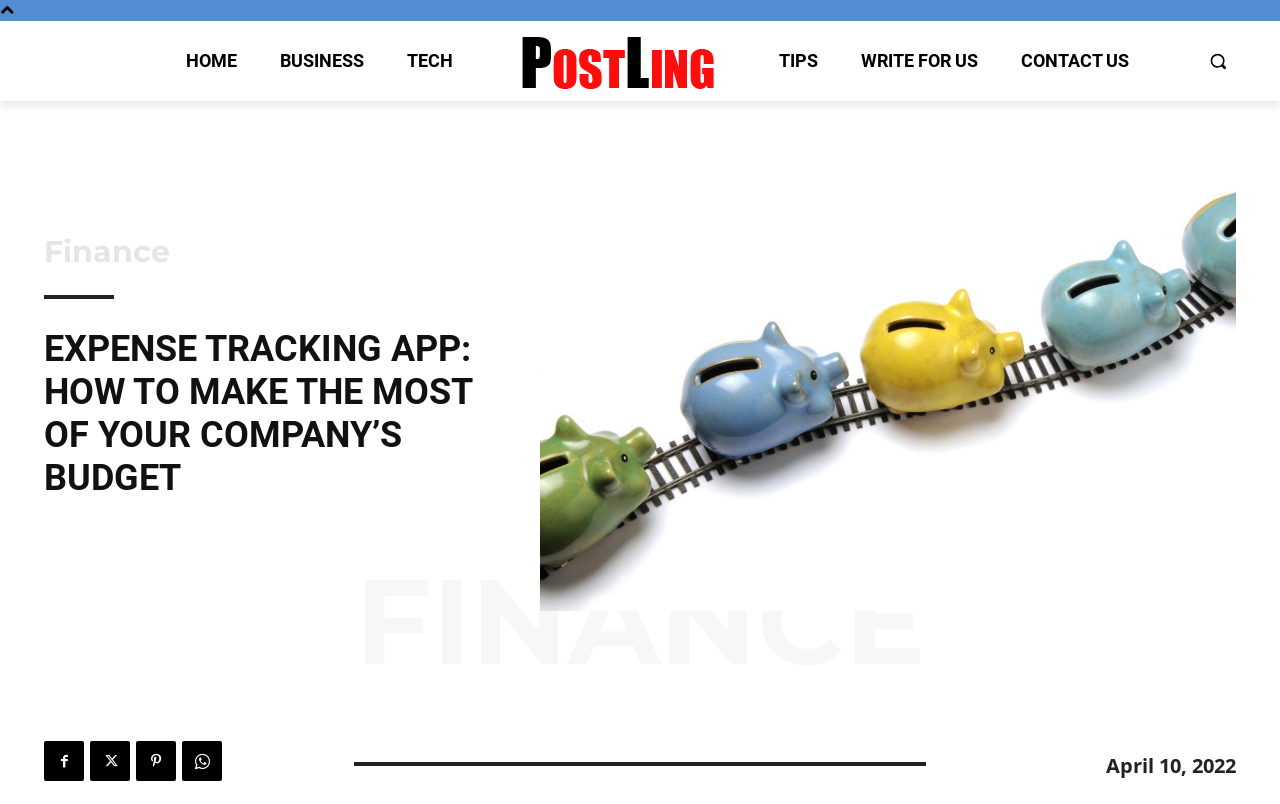Determine the bounding box coordinates of the region I should click to achieve the following instruction: "Visit WOW Travel Facebook page". Ensure the bounding box coordinates are four float numbers between 0 and 1, i.e., [left, top, right, bottom].

None